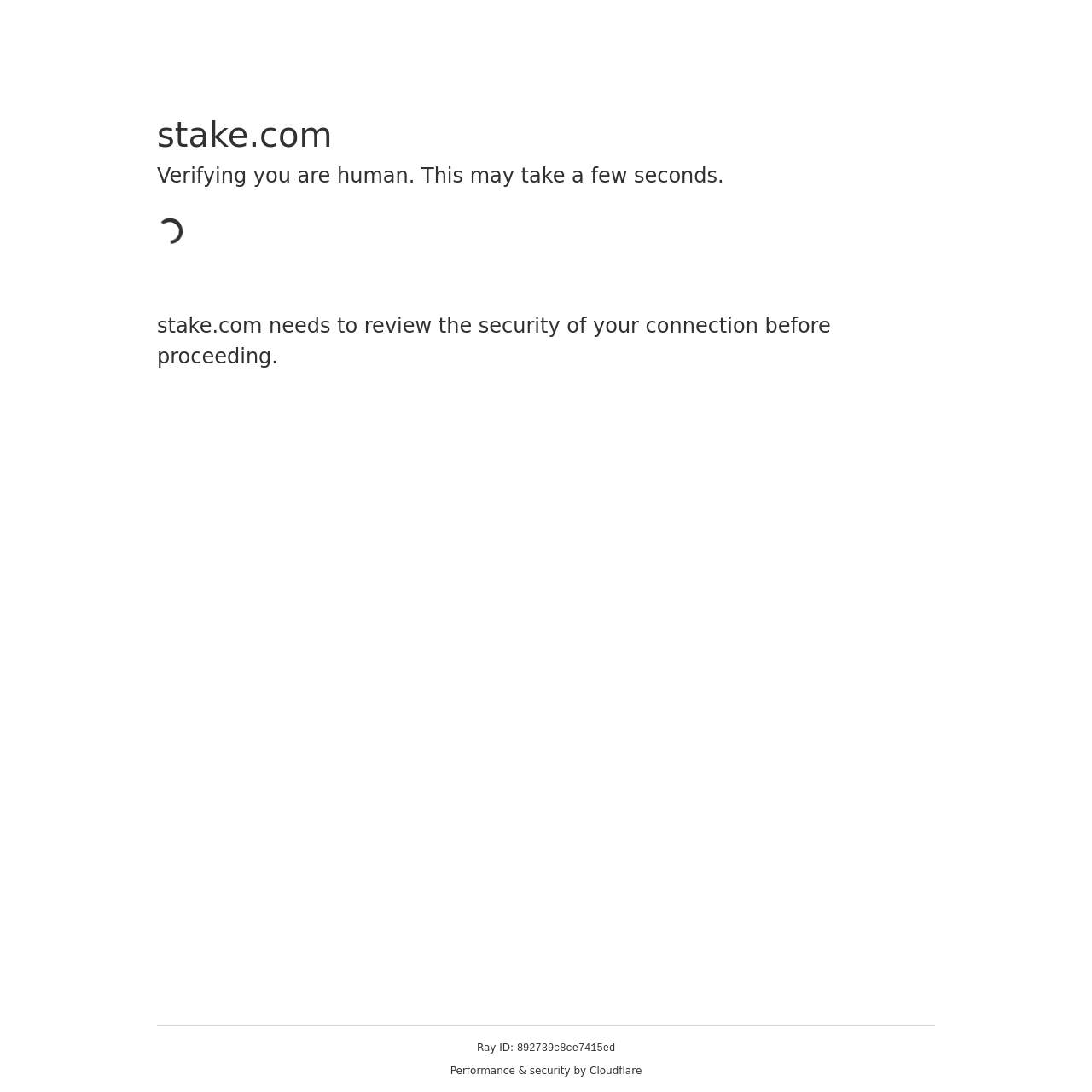Use a single word or phrase to answer the question: What is providing performance and security?

Cloudflare